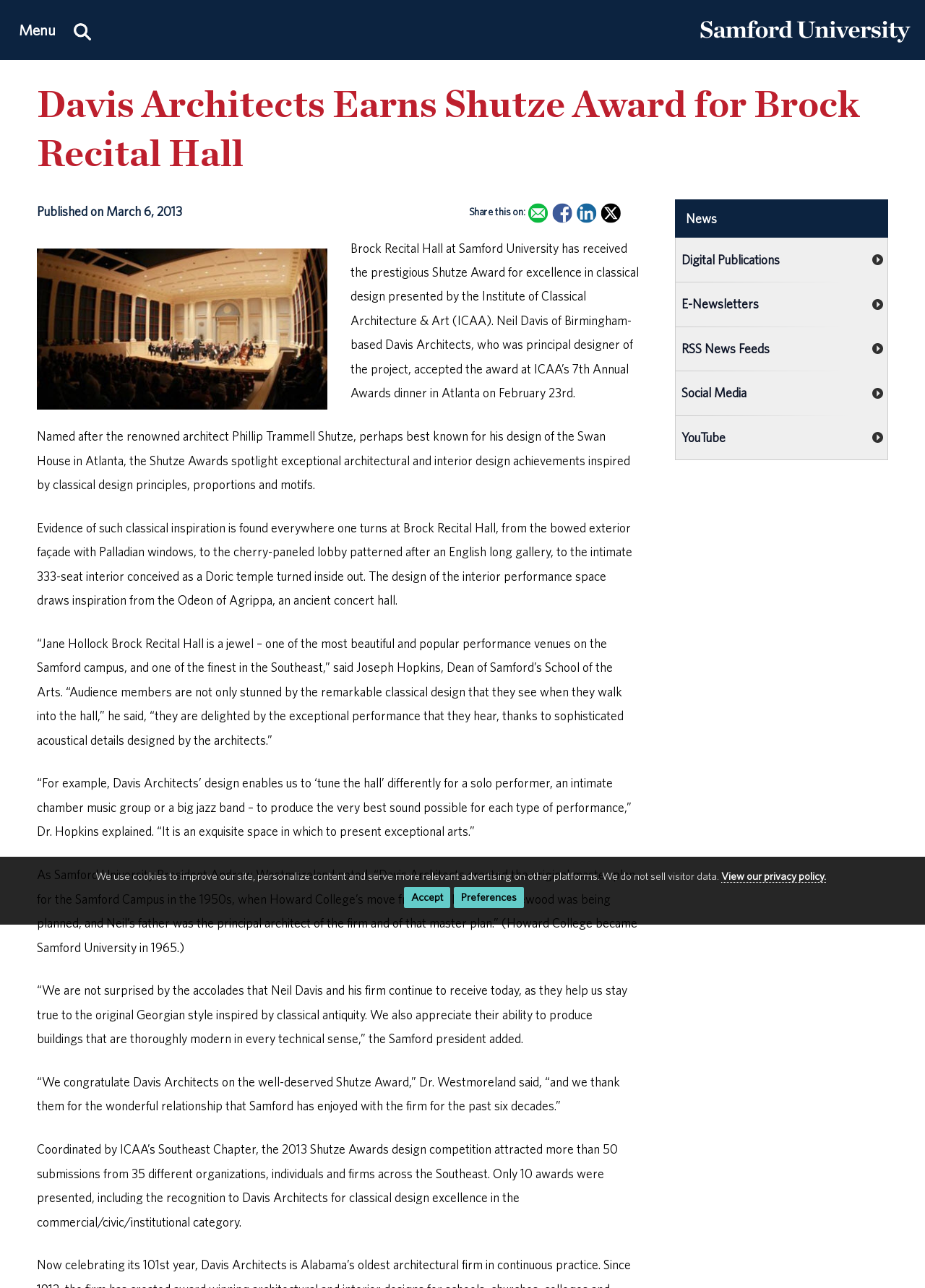Offer a meticulous caption that includes all visible features of the webpage.

The webpage is about Davis Architects earning the Shutze Award for Brock Recital Hall at Samford University. At the top, there is a navigation menu with links to the homepage, menu, and search function, accompanied by a search icon. Below this, there is a banner image that spans the entire width of the page.

The main content area is divided into two sections. On the left, there is a heading that reads "Davis Architects Earns Shutze Award for Brock Recital Hall" followed by a published date and sharing options to email, Facebook, LinkedIn, and Twitter. Below this, there is an image of the Brock Recital Hall interior.

On the right side of the main content area, there are several paragraphs of text that describe the Shutze Award, the design of the Brock Recital Hall, and the accolades received by Davis Architects. The text is divided into six sections, each discussing a different aspect of the award and the hall's design.

Below the main content area, there are calls to action, including links to news, digital publications, e-newsletters, RSS news feeds, social media, and YouTube. At the very bottom of the page, there is a notice about the use of cookies, a link to view the privacy policy, and options to accept or adjust preferences.

Throughout the page, there are several images, including the Samford University logo, search icon, email share icon, Facebook share icon, LinkedIn share icon, and Twitter share icon.